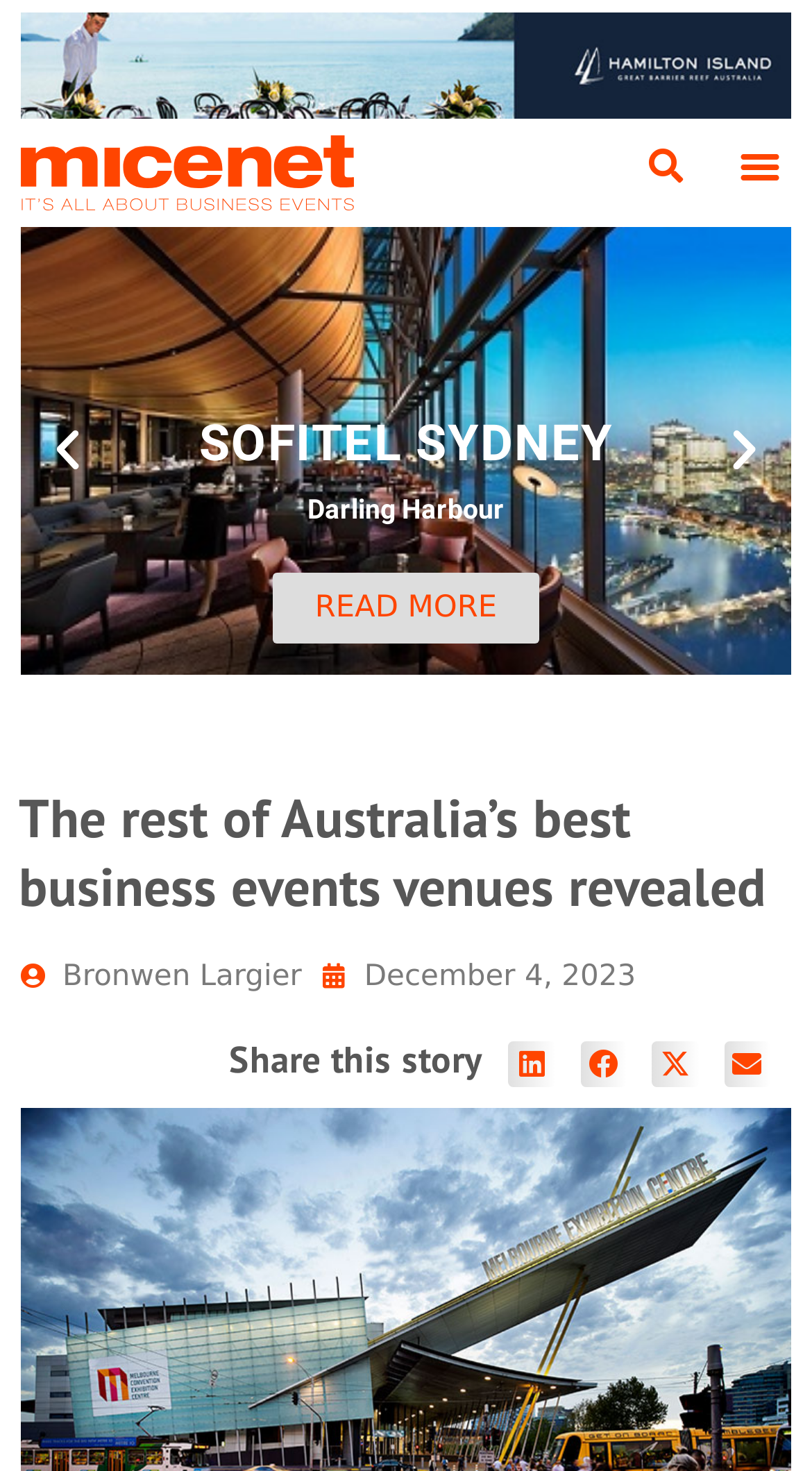Please mark the bounding box coordinates of the area that should be clicked to carry out the instruction: "Read more about Sofitel Sydney Darling Harbour".

[0.026, 0.154, 0.974, 0.459]